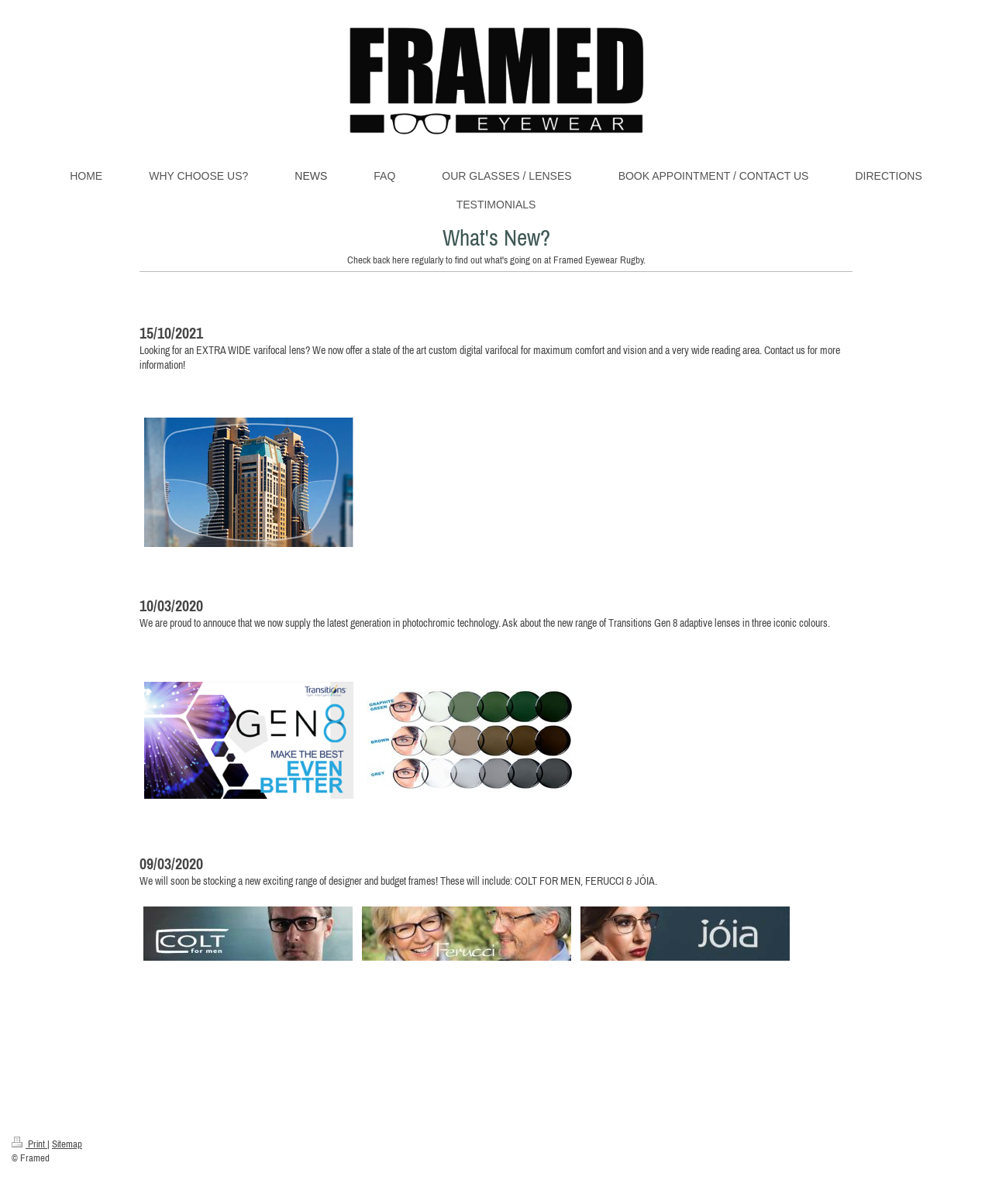Determine the coordinates of the bounding box that should be clicked to complete the instruction: "view testimonials". The coordinates should be represented by four float numbers between 0 and 1: [left, top, right, bottom].

[0.438, 0.162, 0.562, 0.178]